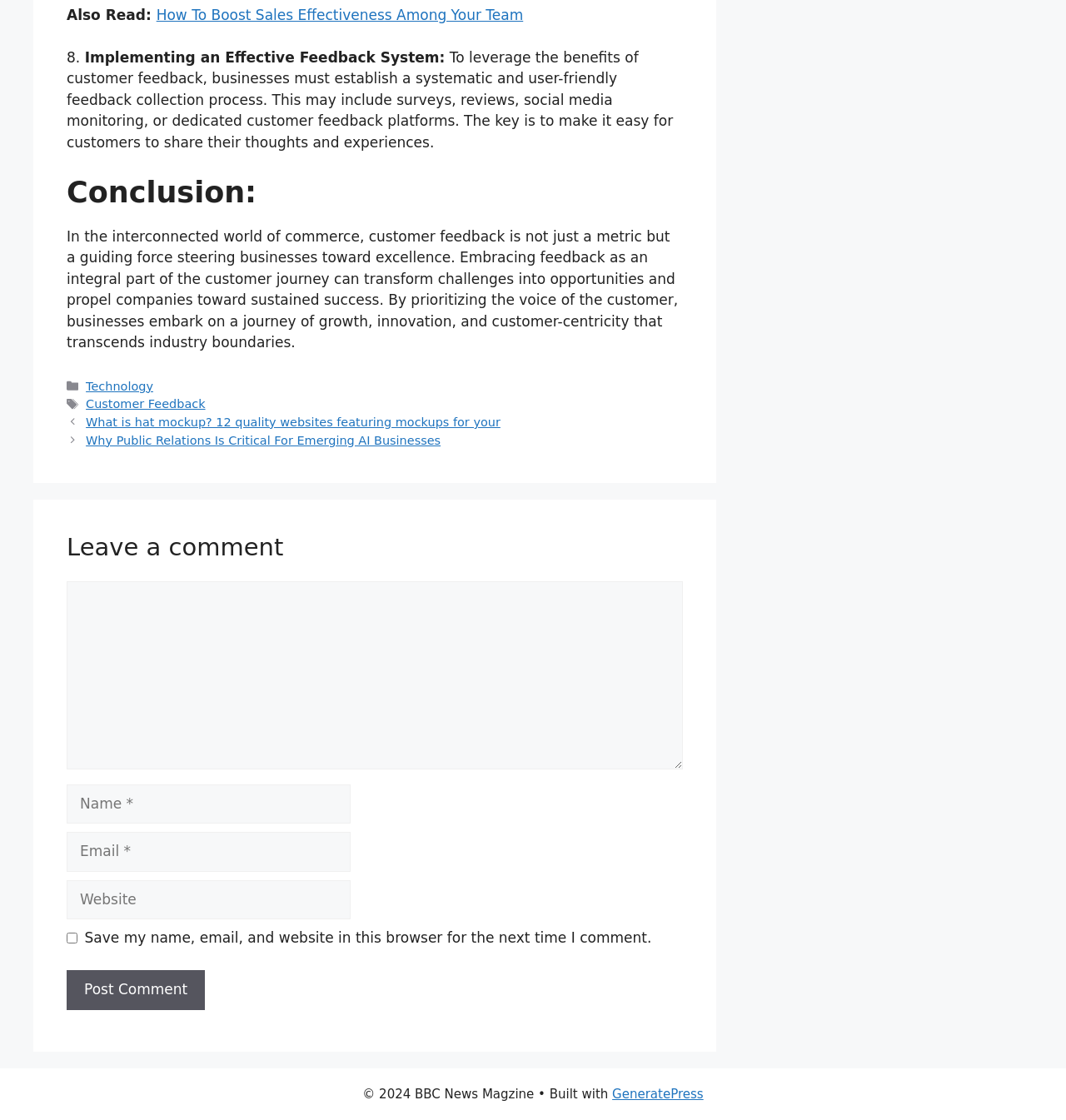Find and indicate the bounding box coordinates of the region you should select to follow the given instruction: "Click on the button to post your comment".

[0.062, 0.866, 0.192, 0.902]